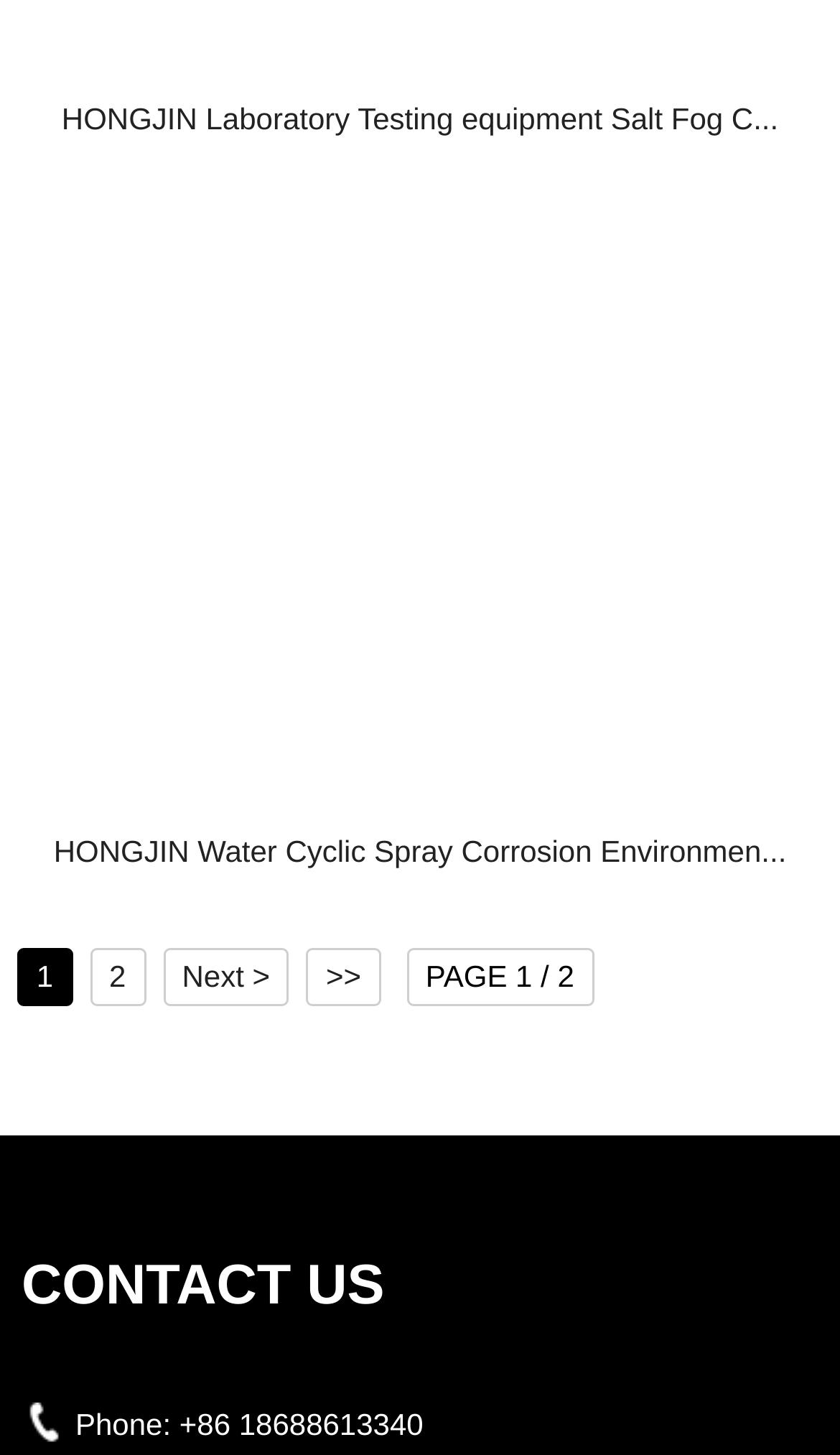Examine the image carefully and respond to the question with a detailed answer: 
How many pages are there in total?

I determined the total number of pages by looking at the 'PAGE 1 / 2' text, which indicates that there are two pages in total.